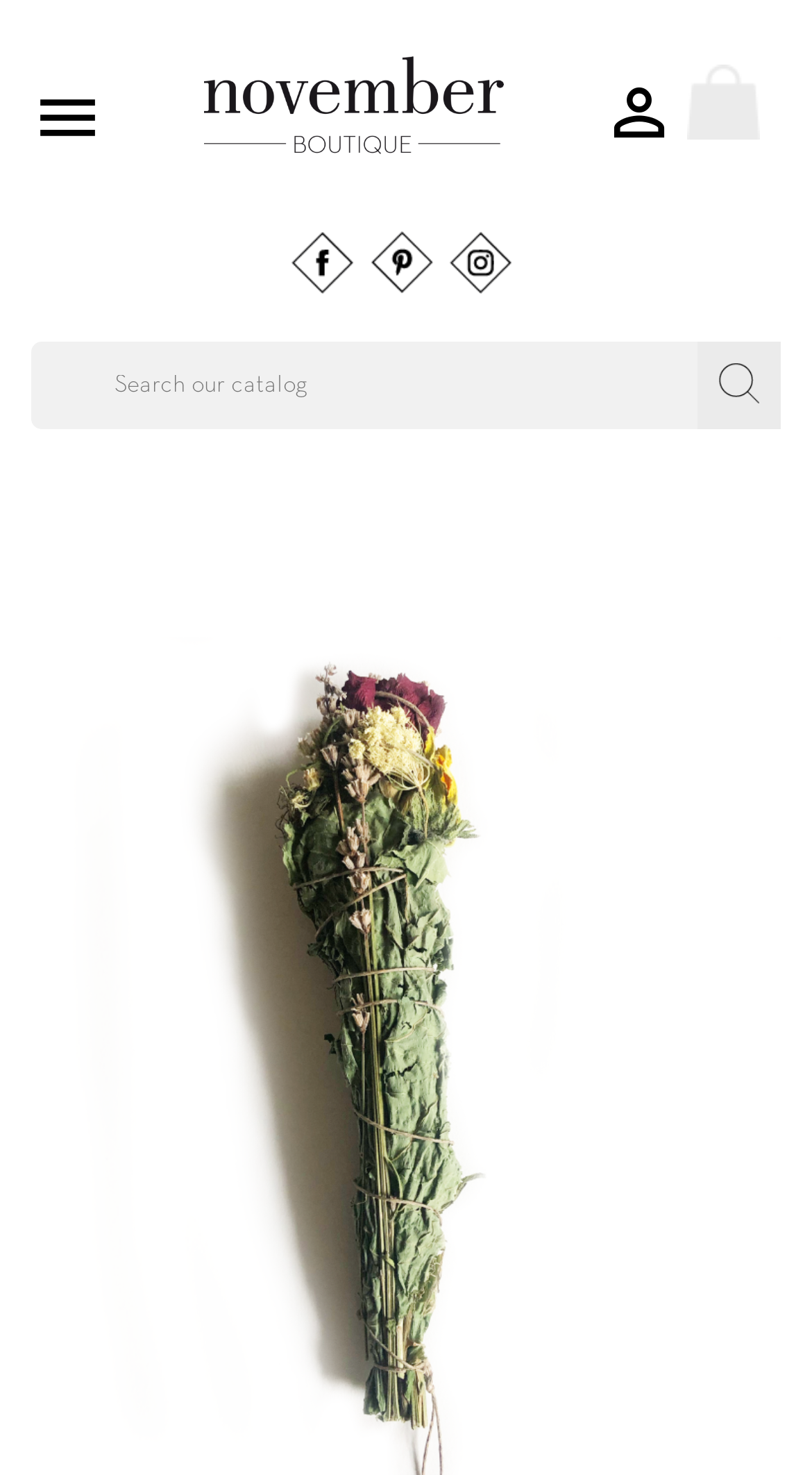Please predict the bounding box coordinates (top-left x, top-left y, bottom-right x, bottom-right y) for the UI element in the screenshot that fits the description:  Sign in

[0.741, 0.077, 0.833, 0.095]